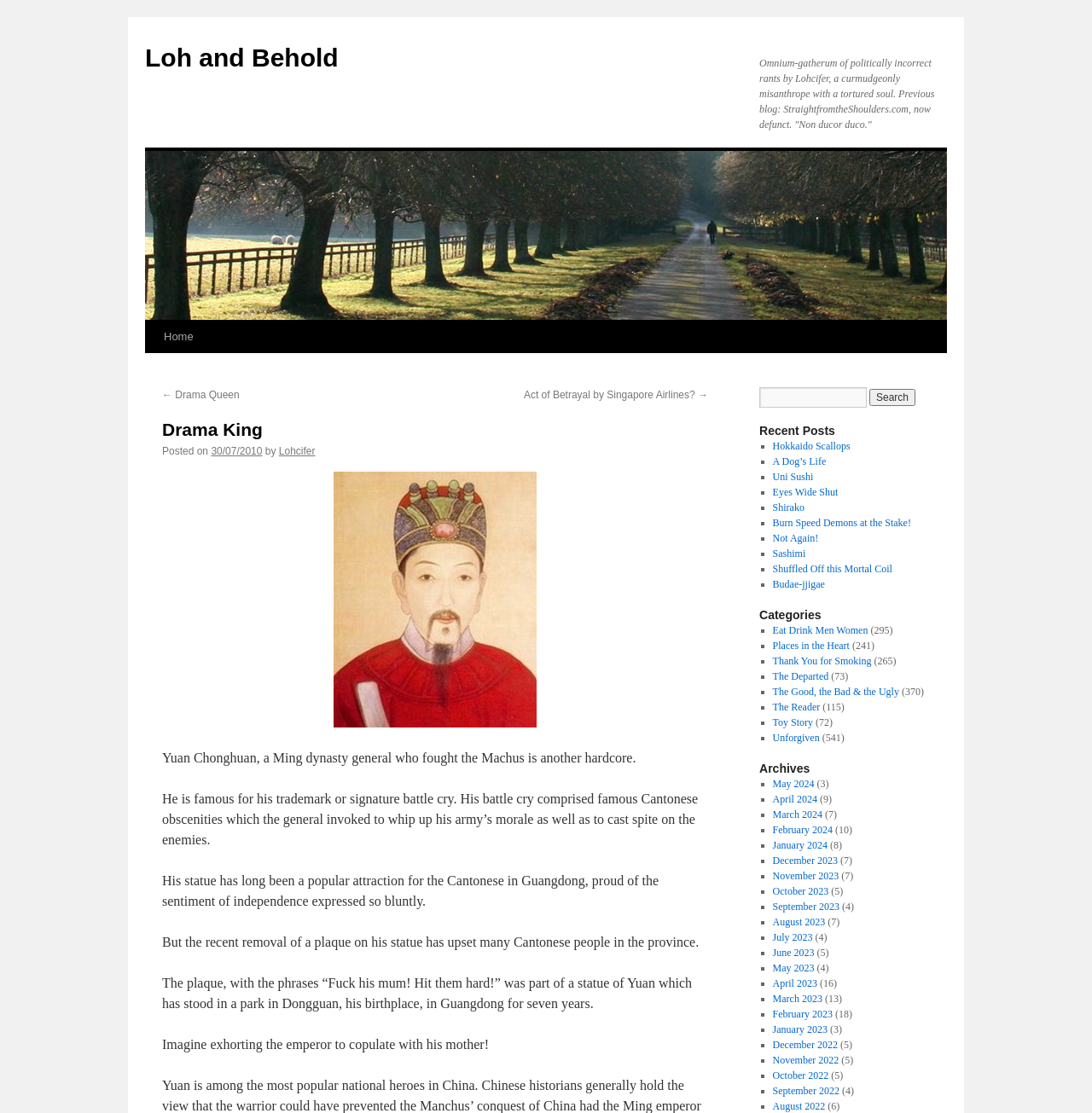Determine the bounding box coordinates for the area that needs to be clicked to fulfill this task: "Visit the New Age Music page". The coordinates must be given as four float numbers between 0 and 1, i.e., [left, top, right, bottom].

None